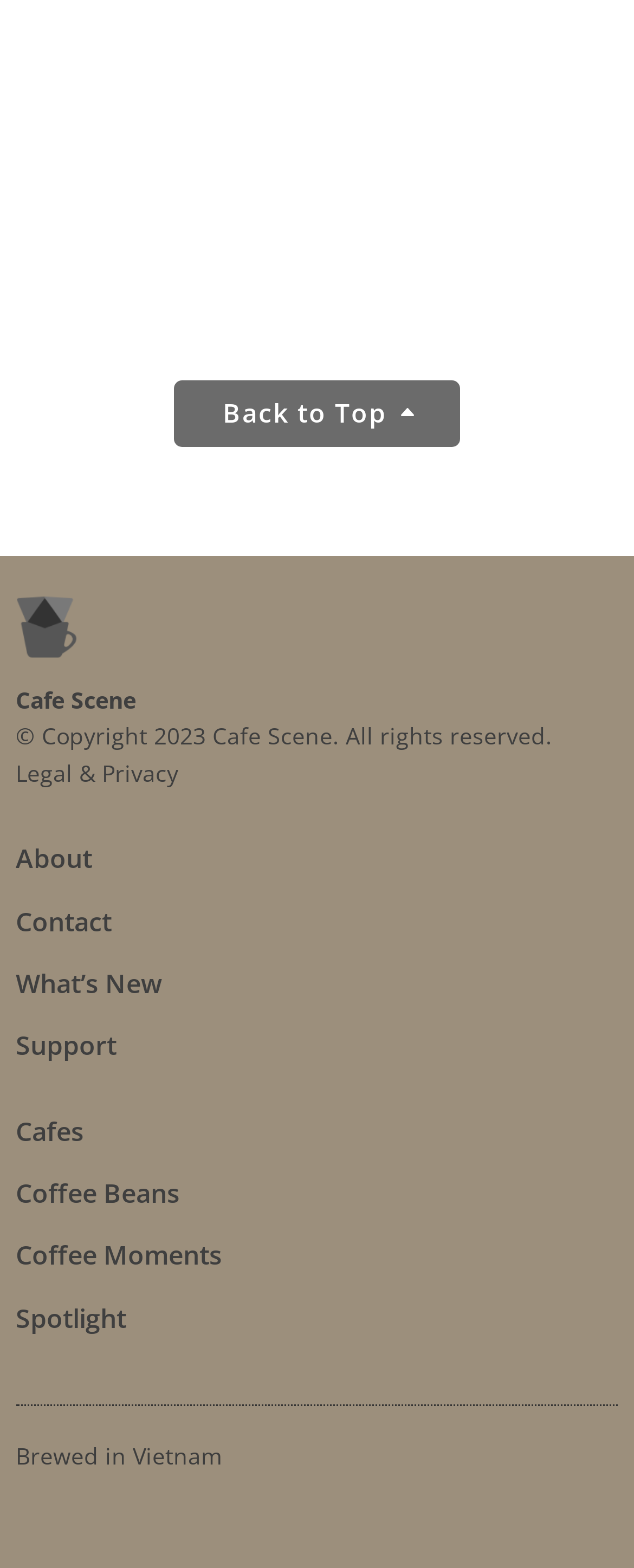What is the copyright year of the webpage?
Please answer the question as detailed as possible.

The copyright year of the webpage can be found in the StaticText element with the text '© Copyright 2023 Cafe Scene. All rights reserved.' located at the bottom of the webpage.